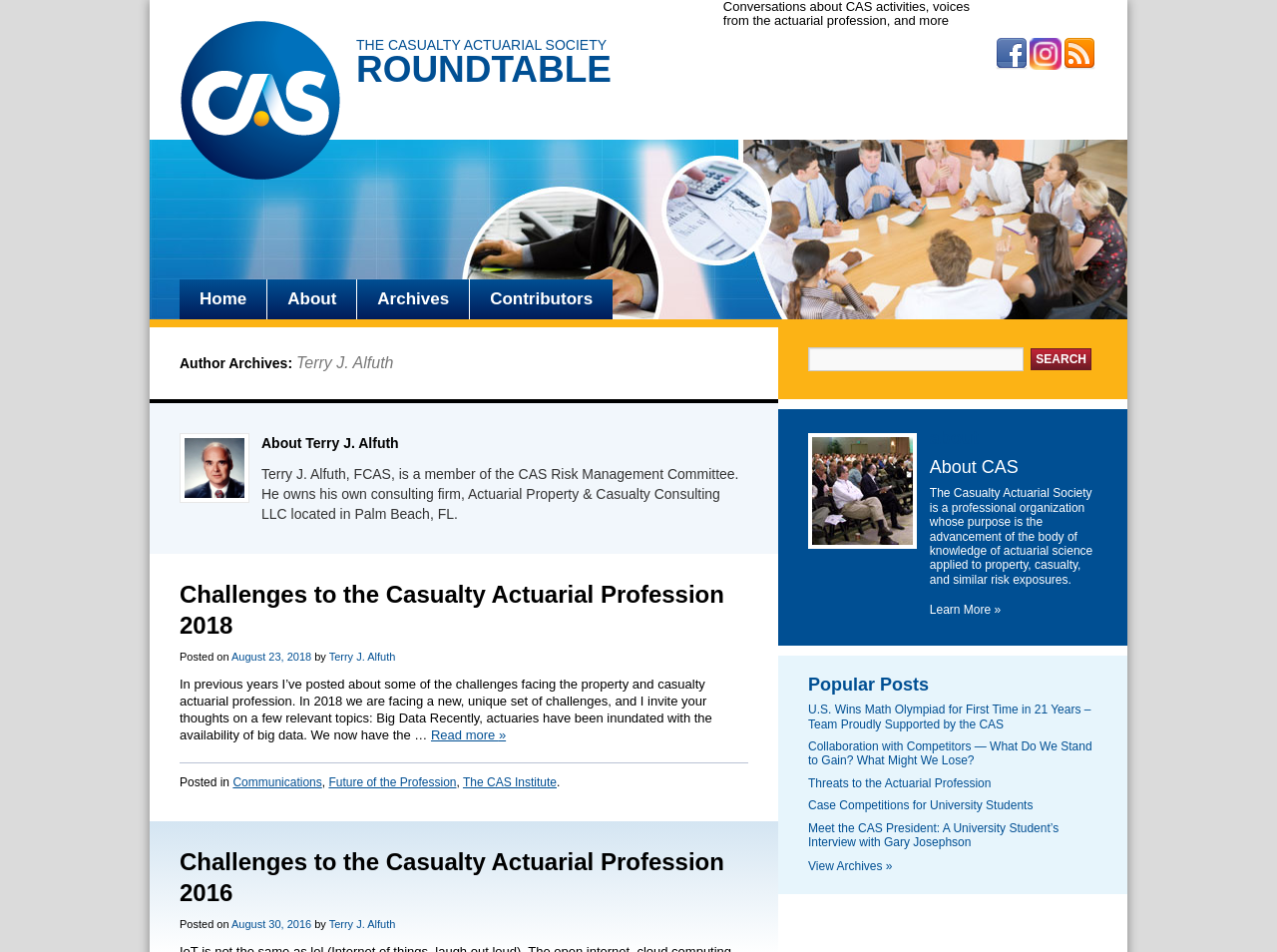Determine the bounding box coordinates for the UI element matching this description: "Communications".

[0.182, 0.814, 0.252, 0.829]